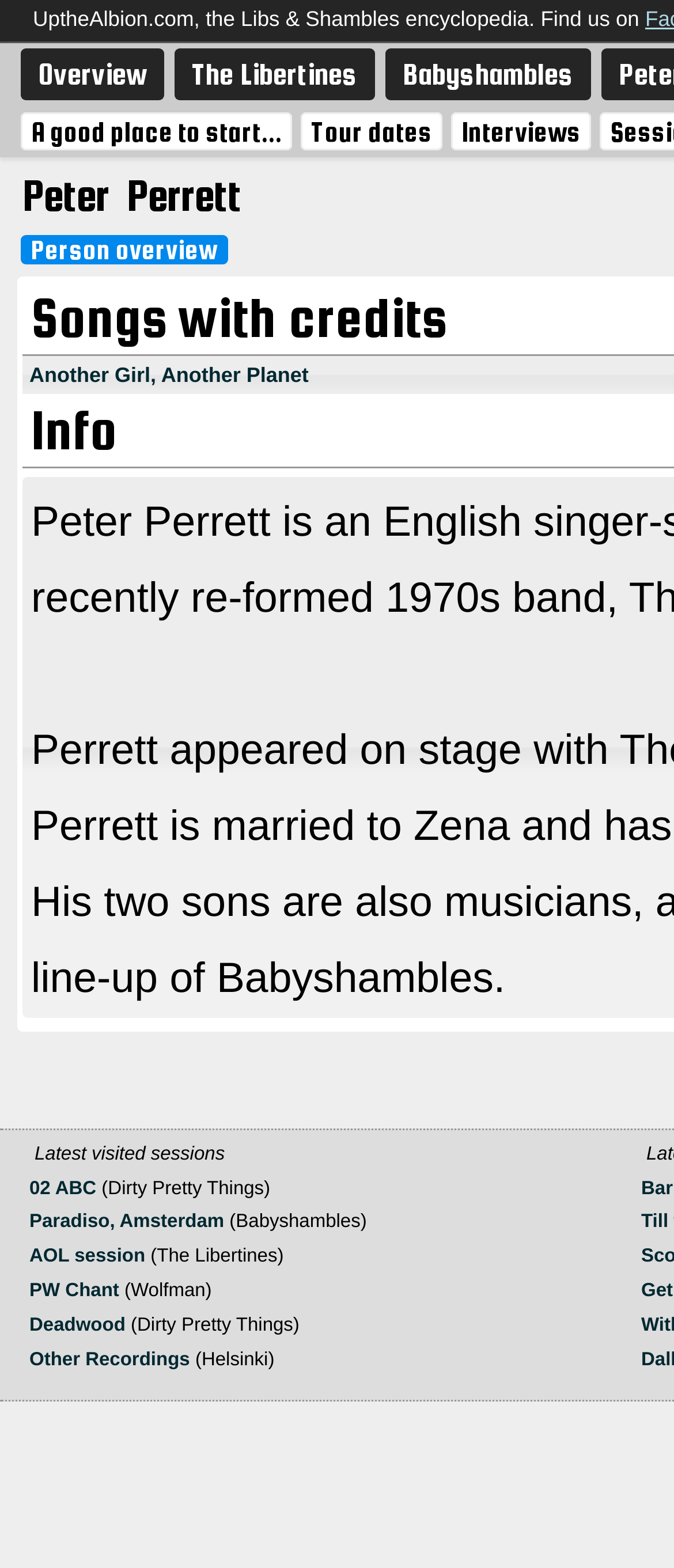Provide the bounding box coordinates for the area that should be clicked to complete the instruction: "Visit 02 ABC".

[0.044, 0.751, 0.143, 0.764]